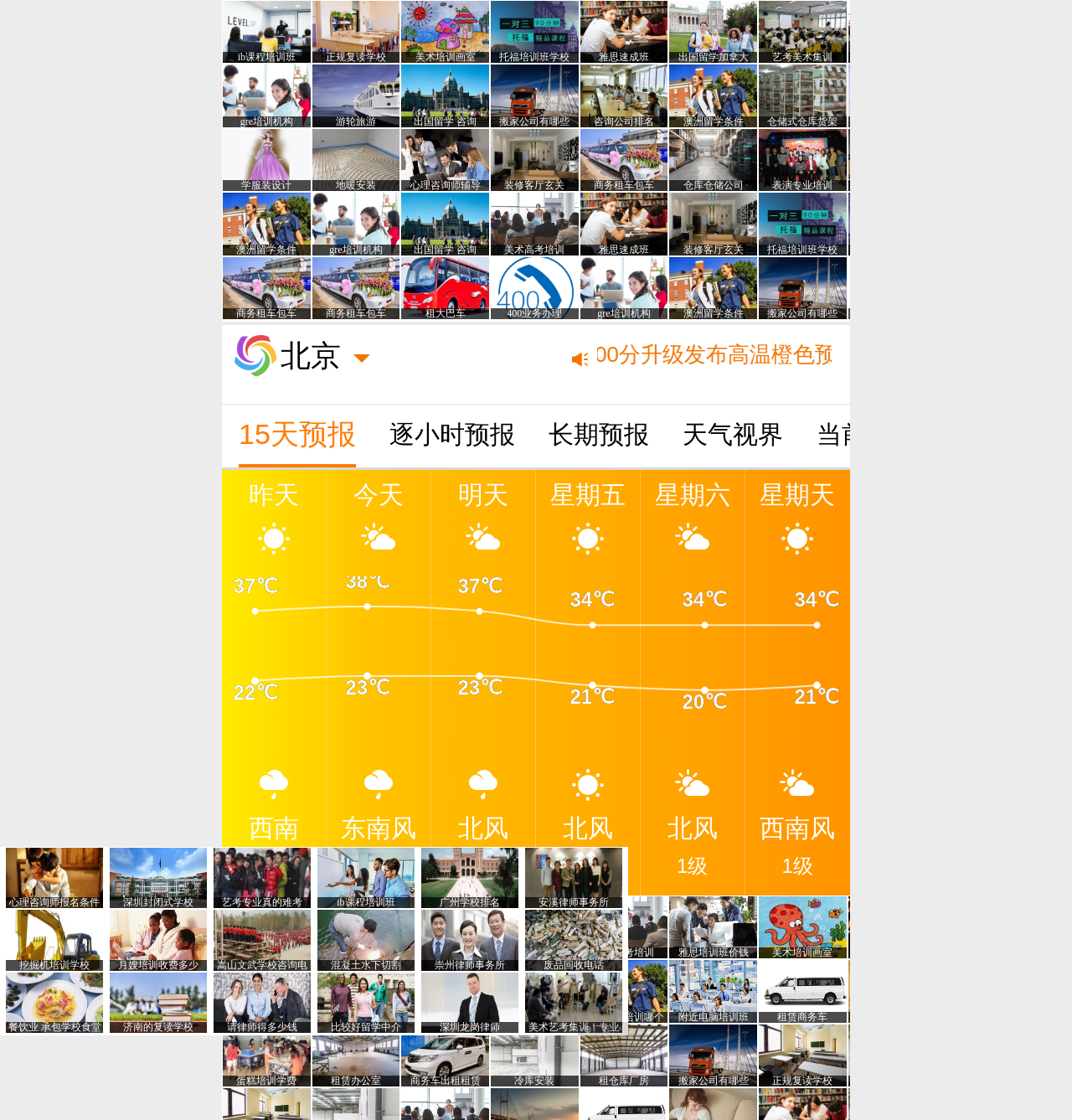Determine the bounding box coordinates of the element's region needed to click to follow the instruction: "view hourly weather forecast". Provide these coordinates as four float numbers between 0 and 1, formatted as [left, top, right, bottom].

[0.363, 0.361, 0.48, 0.417]